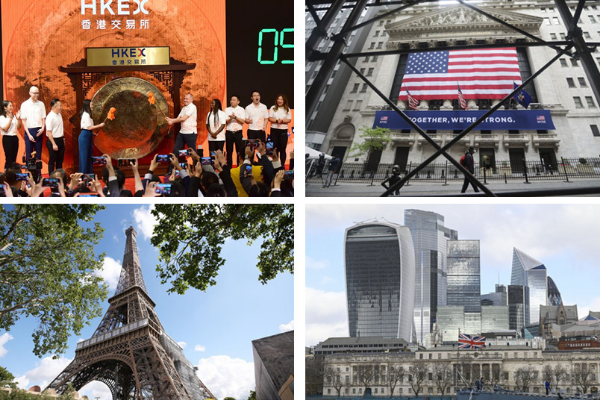What is the iconic status of the Eiffel Tower?
Please provide a comprehensive answer based on the information in the image.

The Eiffel Tower is framed by lush green trees against the blue sky, highlighting its iconic status as a symbol of Paris and romance, as described in the caption.